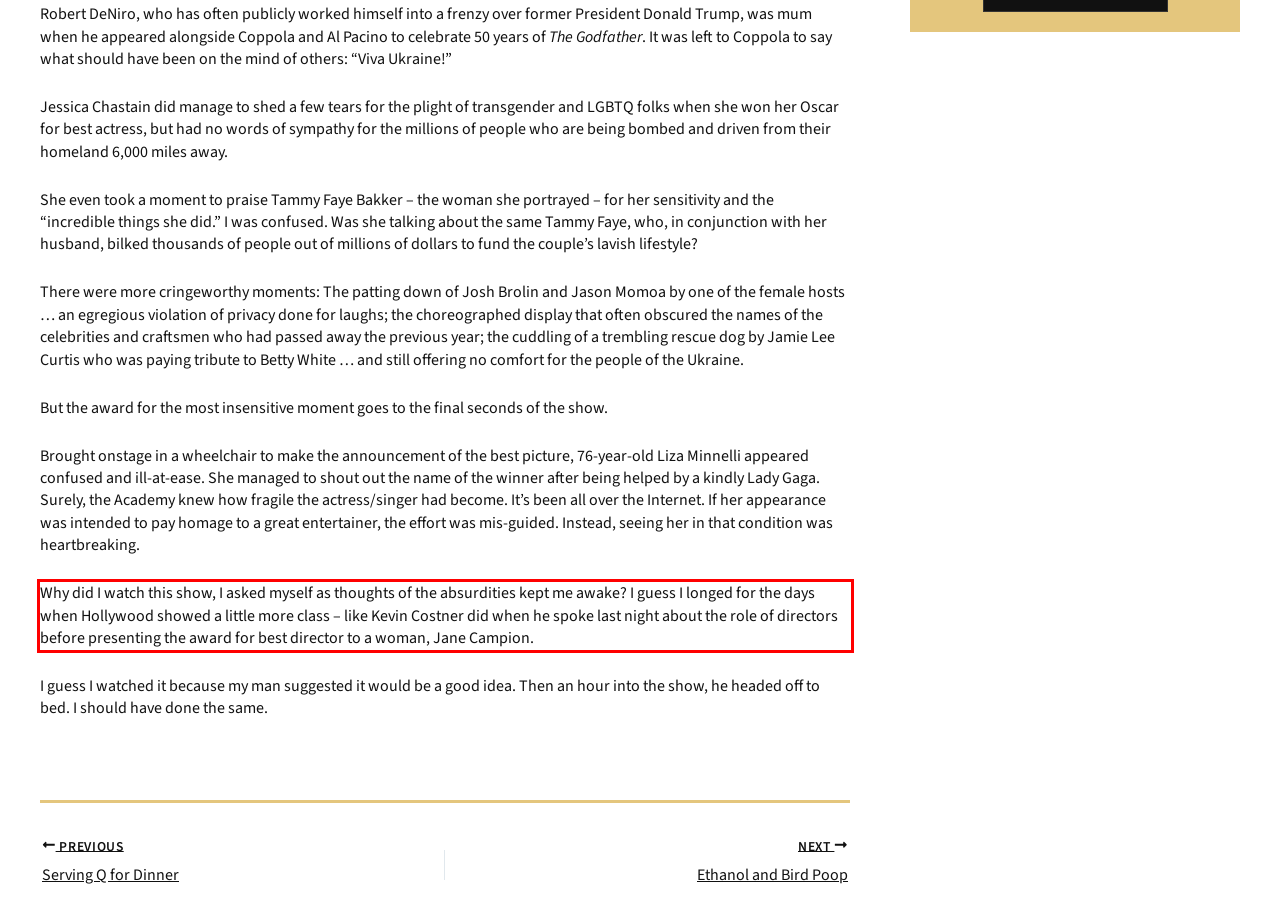Please analyze the screenshot of a webpage and extract the text content within the red bounding box using OCR.

Why did I watch this show, I asked myself as thoughts of the absurdities kept me awake? I guess I longed for the days when Hollywood showed a little more class – like Kevin Costner did when he spoke last night about the role of directors before presenting the award for best director to a woman, Jane Campion.